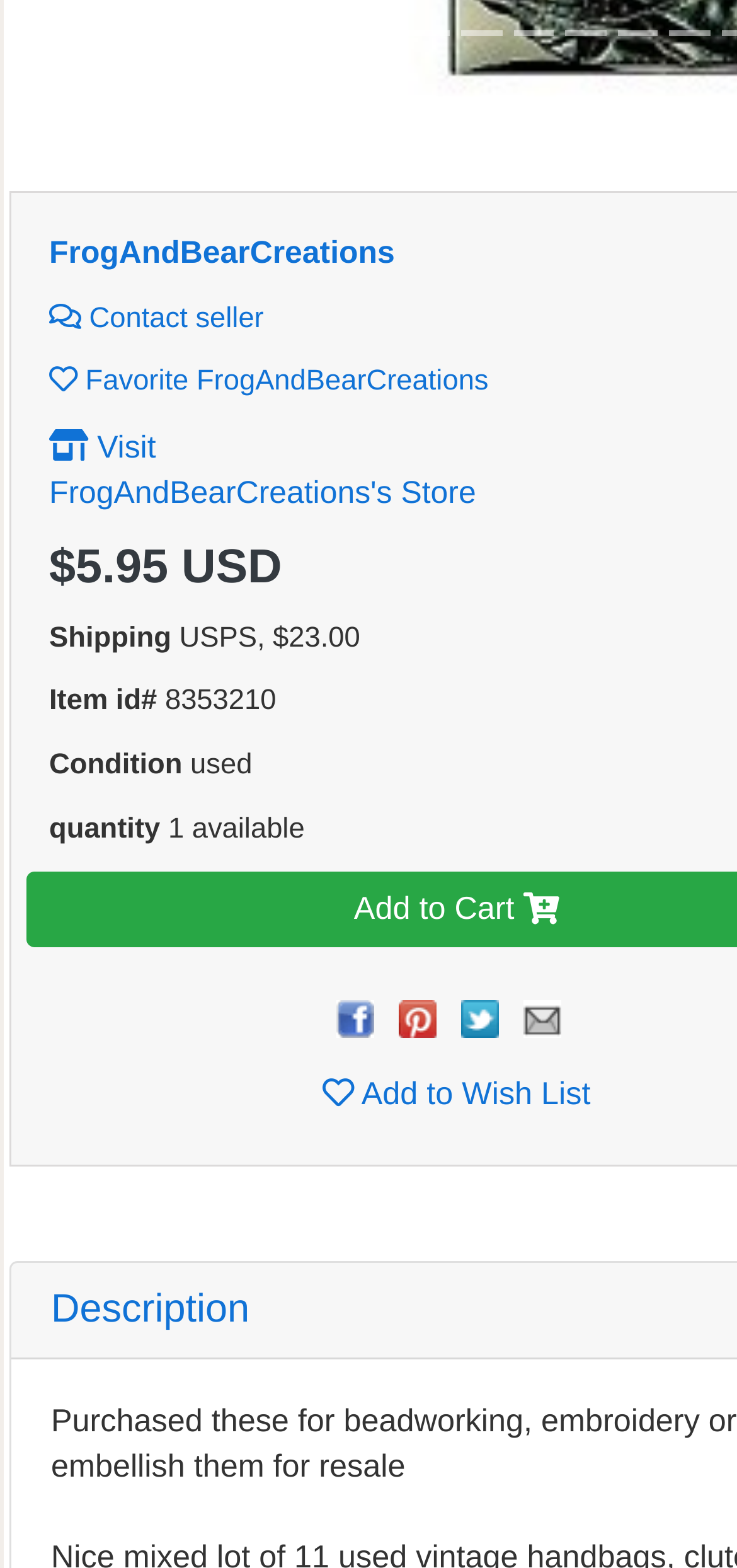Please identify the bounding box coordinates of the area that needs to be clicked to follow this instruction: "Contact seller".

[0.067, 0.193, 0.358, 0.213]